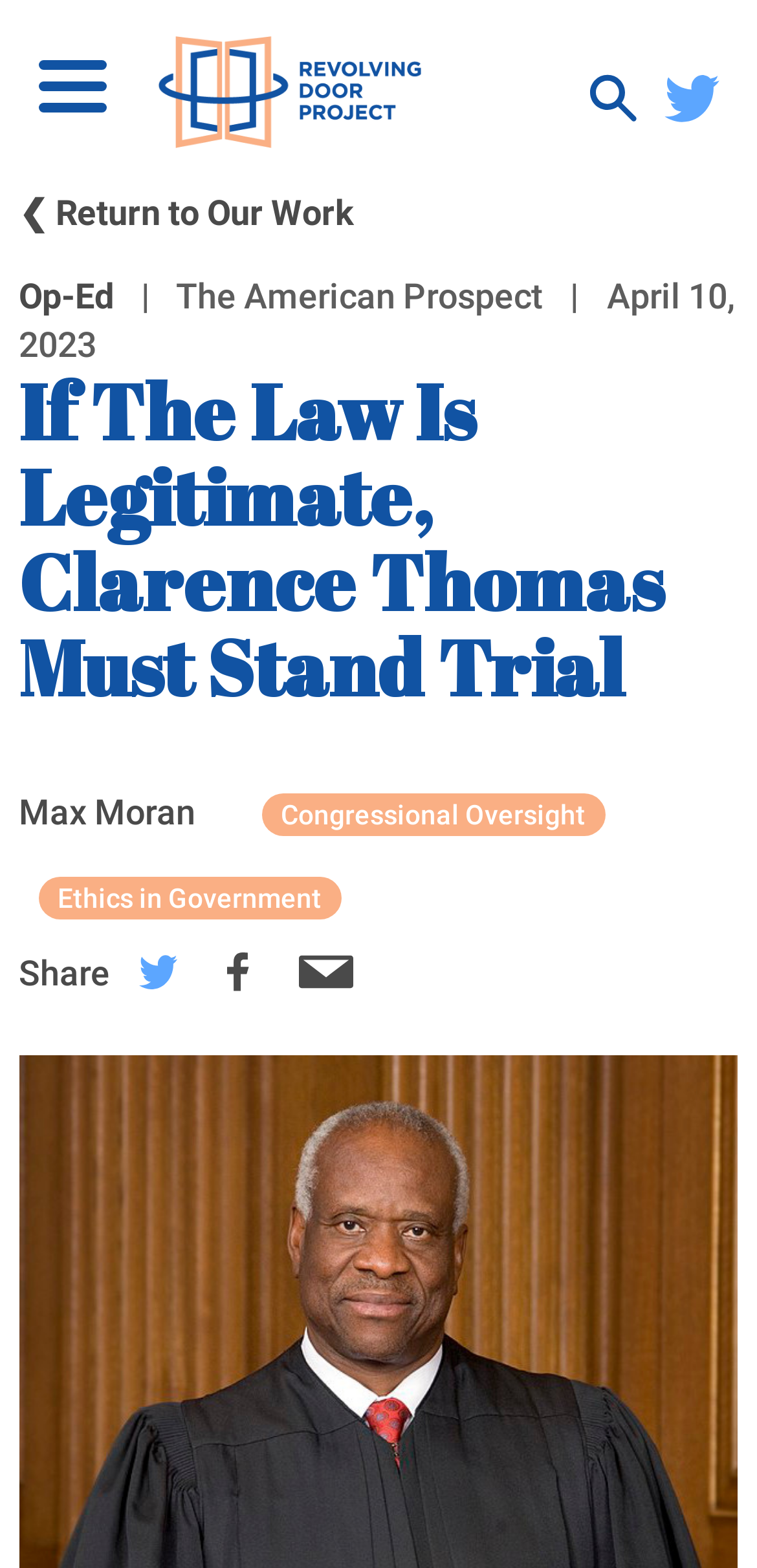From the details in the image, provide a thorough response to the question: Who is the author of the article?

The author of the article can be found below the title of the article, where it says 'Max Moran'.